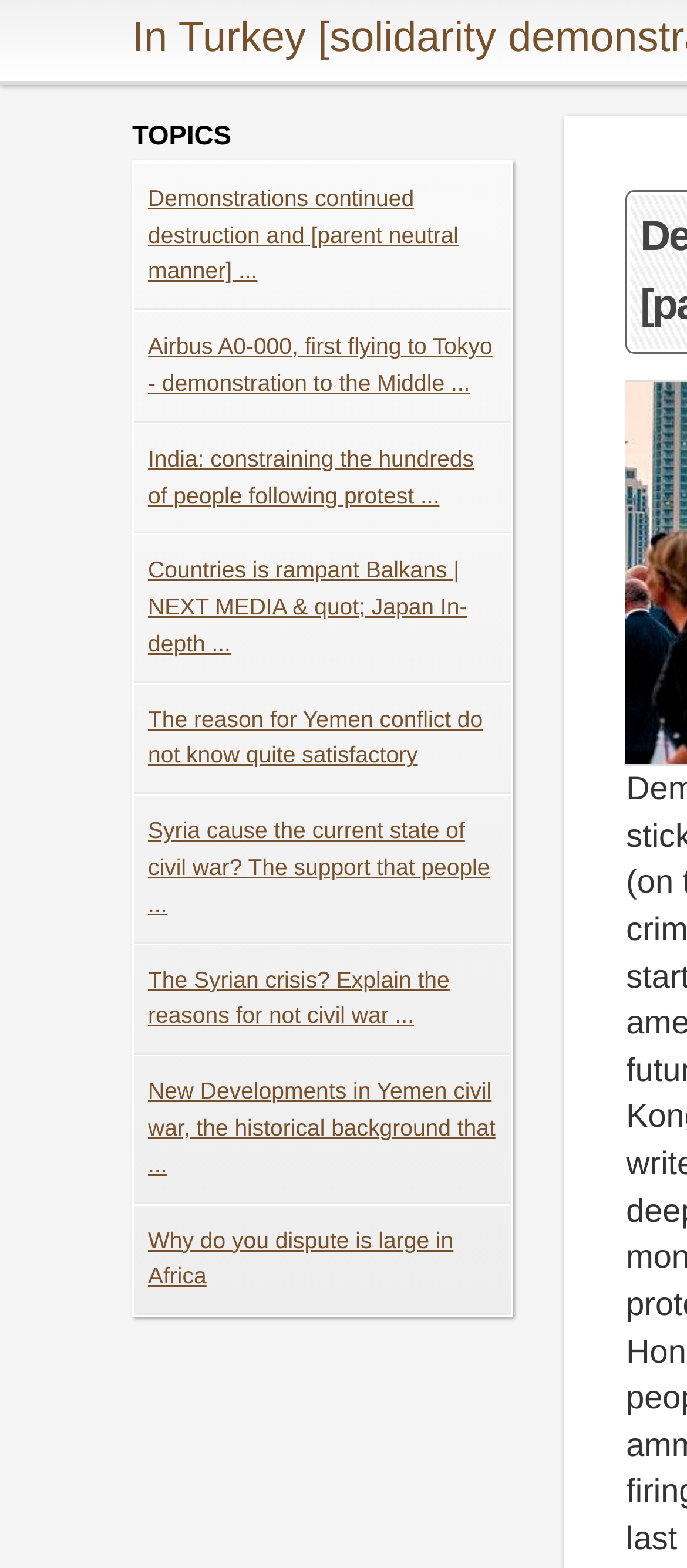What is the topic of the first link?
Answer the question with just one word or phrase using the image.

Demonstrations in Turkey